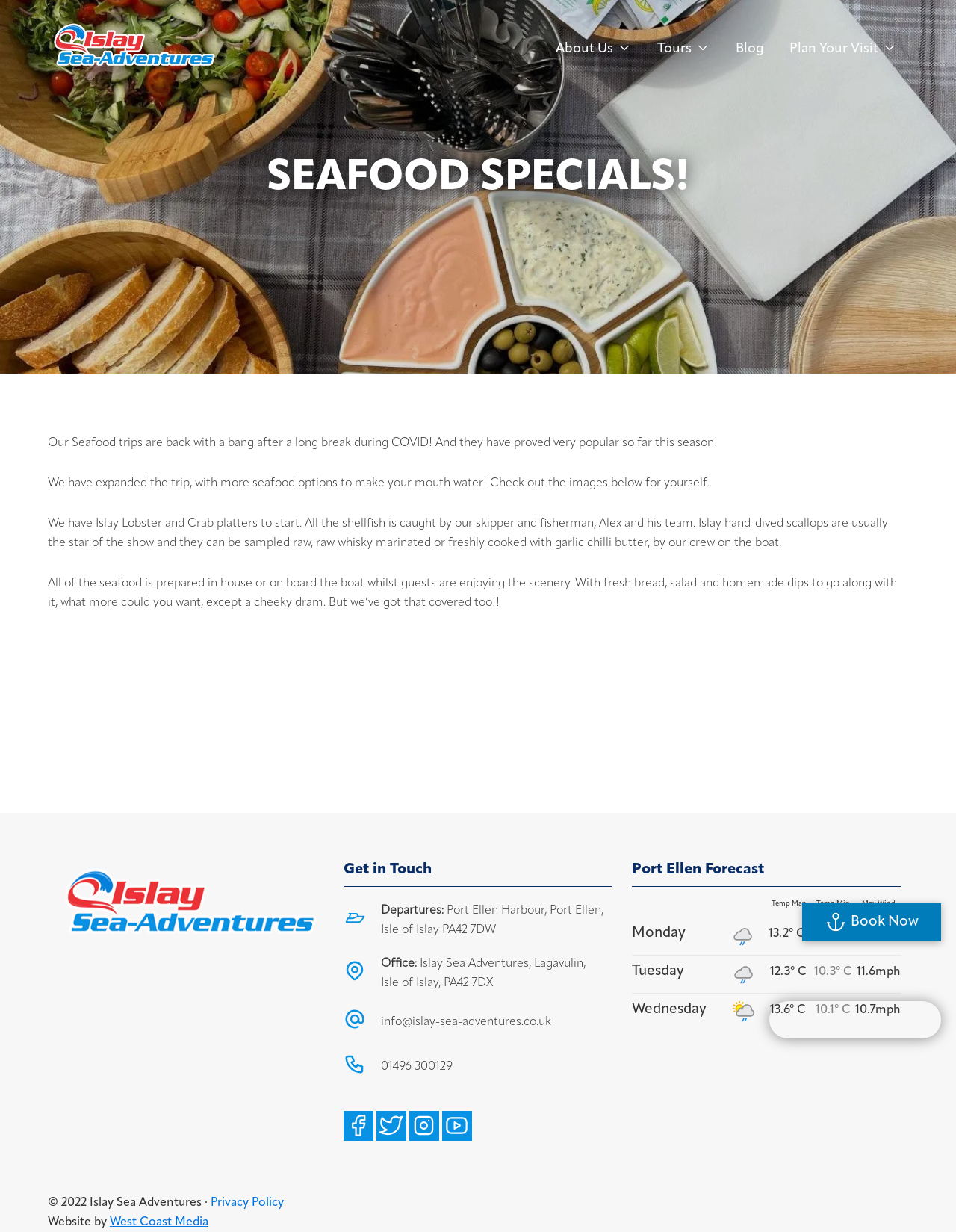Analyze the image and provide a detailed answer to the question: What is the name of the skipper and fisherman mentioned on the webpage?

The webpage mentions that 'all the shellfish is caught by our skipper and fisherman, Alex and his team', indicating that Alex is the skipper and fisherman.